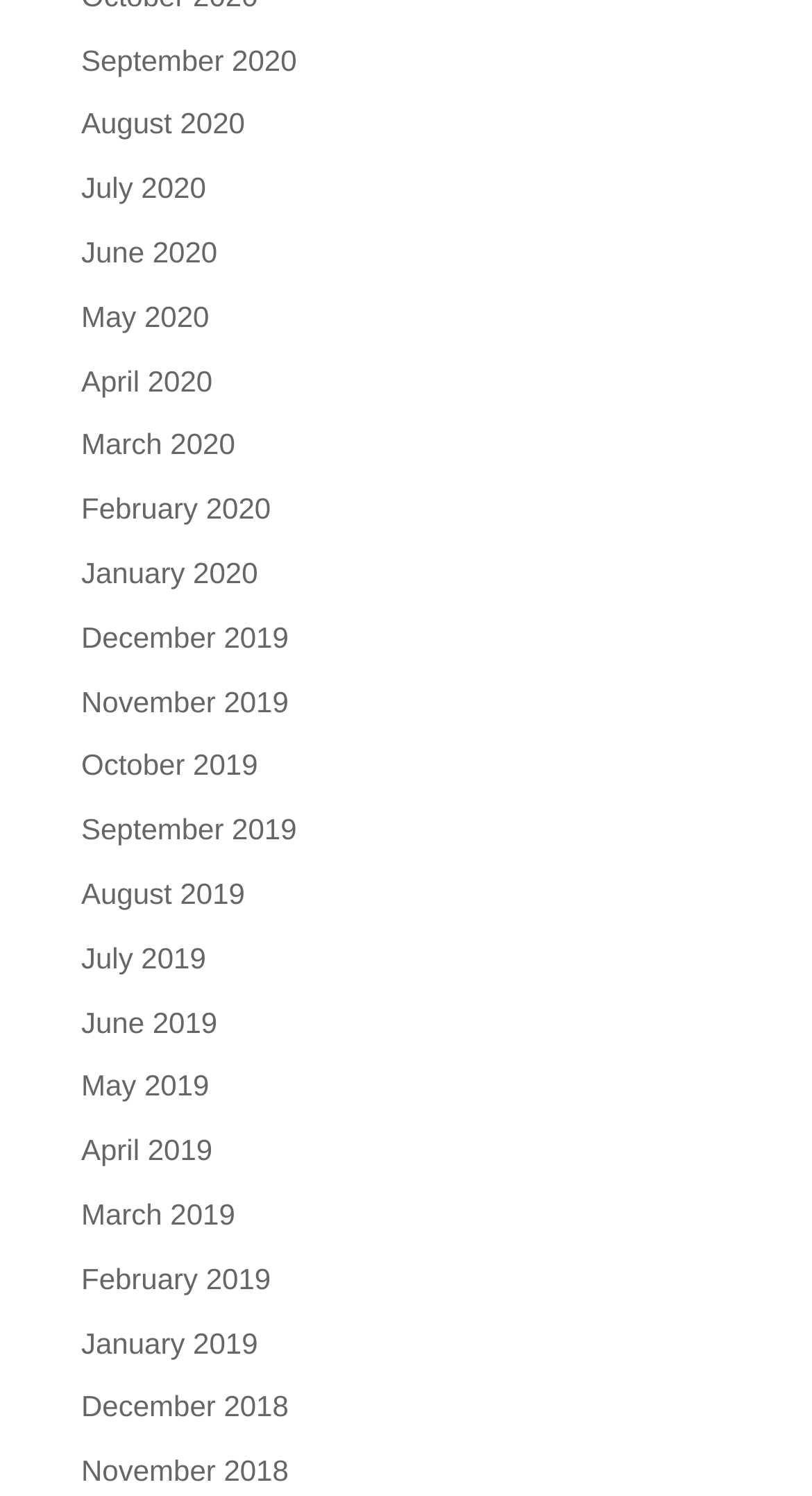Find and specify the bounding box coordinates that correspond to the clickable region for the instruction: "view June 2020".

[0.1, 0.157, 0.268, 0.18]